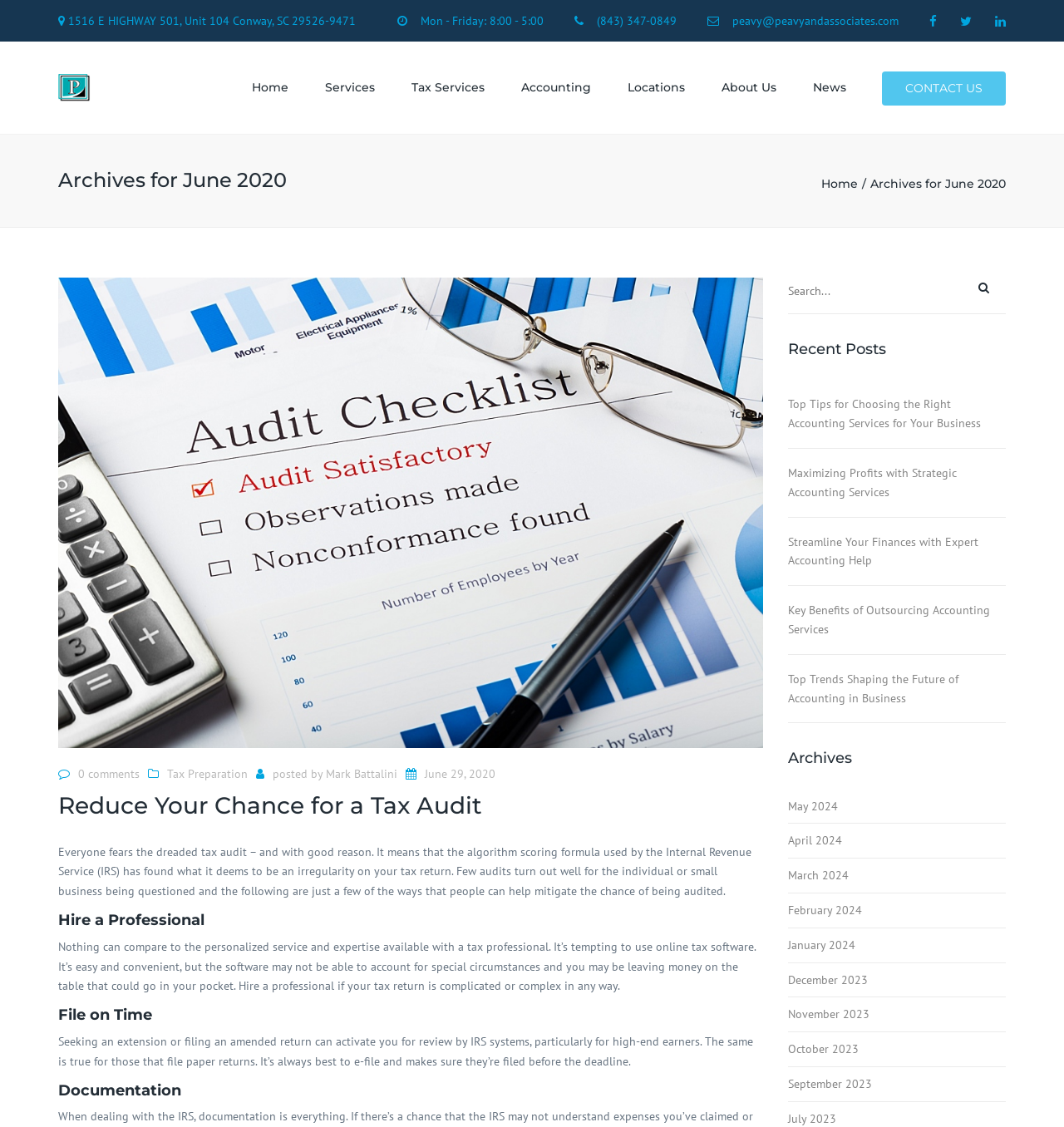Summarize the webpage with a detailed and informative caption.

This webpage is for Peavy and Associates, PC, an accounting firm. At the top, there is a search bar with a magnifying glass icon on the right side. Below the search bar, there is a logo of the firm, which is an image, and a navigation menu with links to different pages, including "Home", "Services", "Tax Services", "Locations", "About Us", "News", and "CONTACT US".

On the left side, there is a section with the firm's address, phone number, and email address. Below this section, there is a list of links to different locations where the firm provides services.

The main content of the webpage is an article titled "Archives for June 2020". The article has a heading "Reduce Your Chance for a Tax Audit" and discusses ways to minimize the chance of being audited by the IRS. The article is divided into sections with headings such as "Hire a Professional", "File on Time", and "Documentation". Each section provides tips and advice on how to reduce the risk of being audited.

On the right side, there is a section with recent posts, which includes links to other articles on the website, such as "Top Tips for Choosing the Right Accounting Services for Your Business" and "Maximizing Profits with Strategic Accounting Services".

At the bottom of the webpage, there are three social media links.